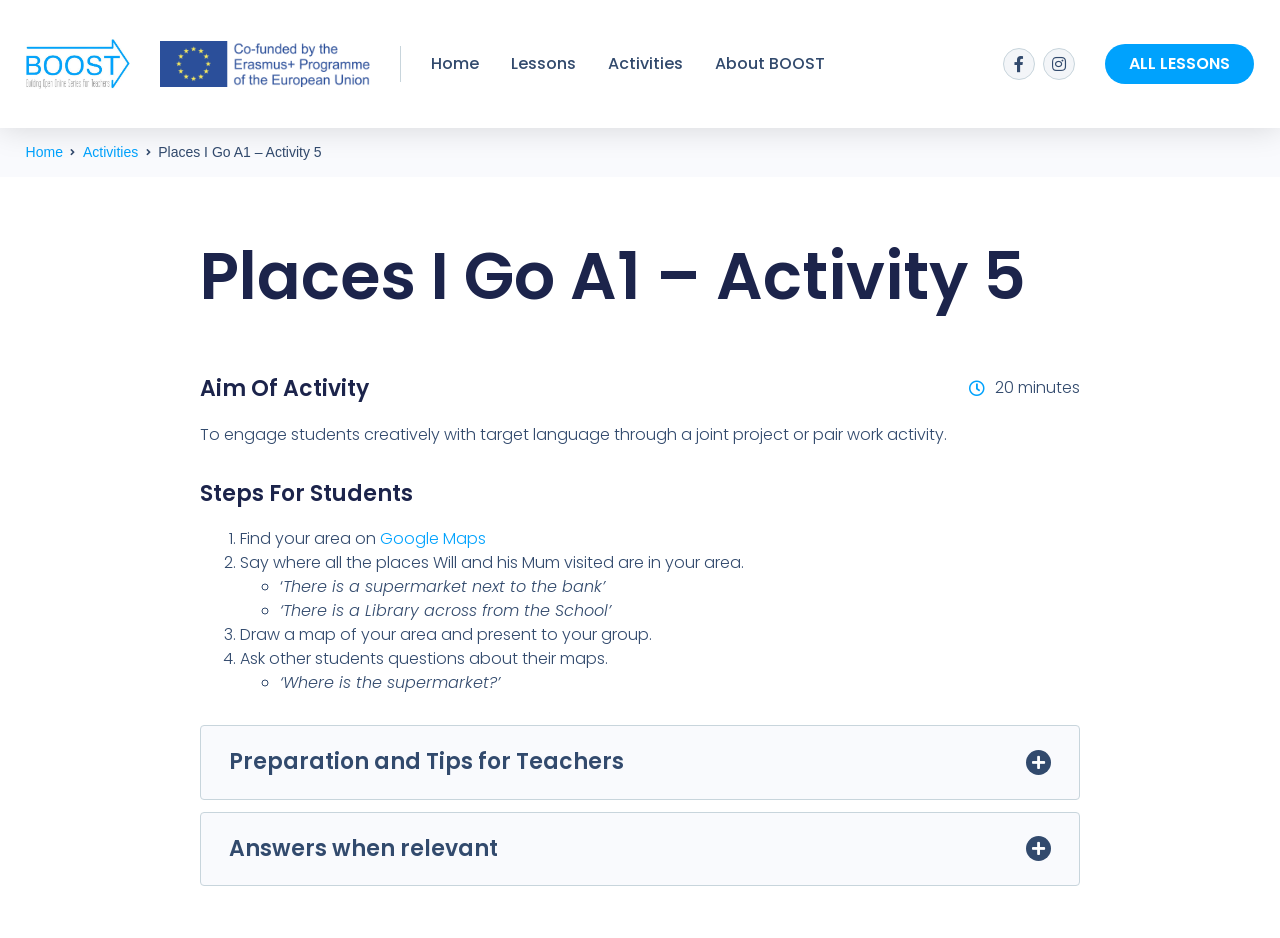Highlight the bounding box coordinates of the element that should be clicked to carry out the following instruction: "Click the Facebook-f link". The coordinates must be given as four float numbers ranging from 0 to 1, i.e., [left, top, right, bottom].

[0.784, 0.051, 0.809, 0.085]